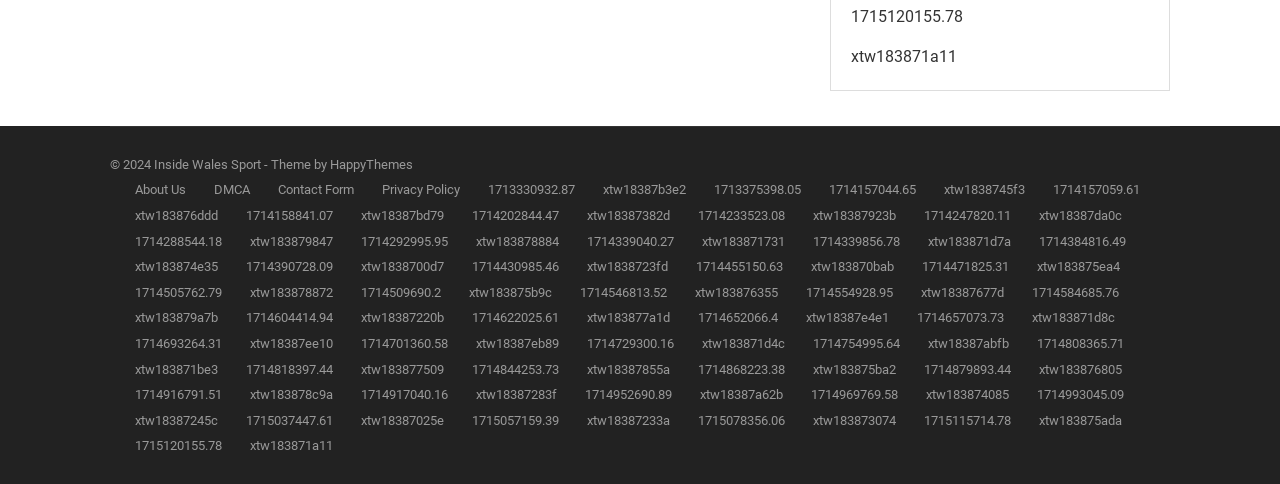Provide a one-word or short-phrase response to the question:
What is the purpose of the 'Contact Form' link?

To contact the website